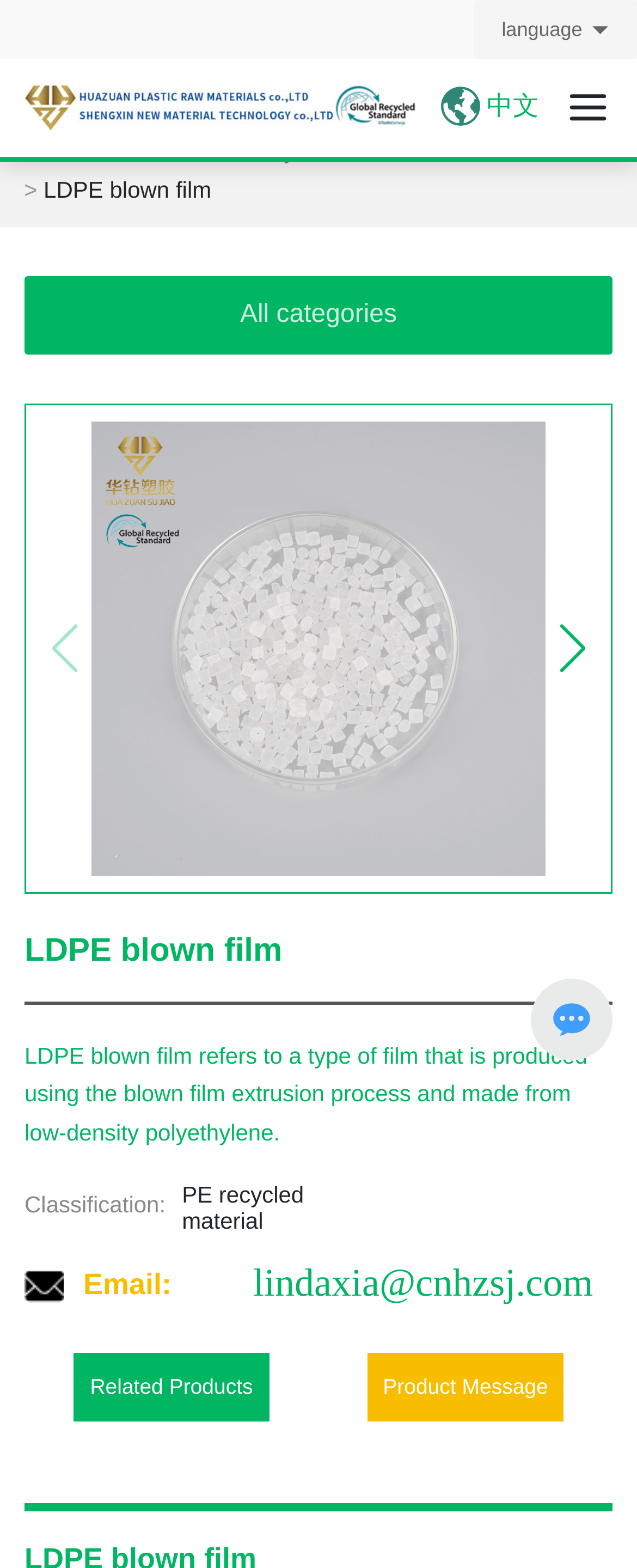Using the provided element description, identify the bounding box coordinates as (top-left x, top-left y, bottom-right x, bottom-right y). Ensure all values are between 0 and 1. Description: language

[0.788, 0.011, 0.914, 0.026]